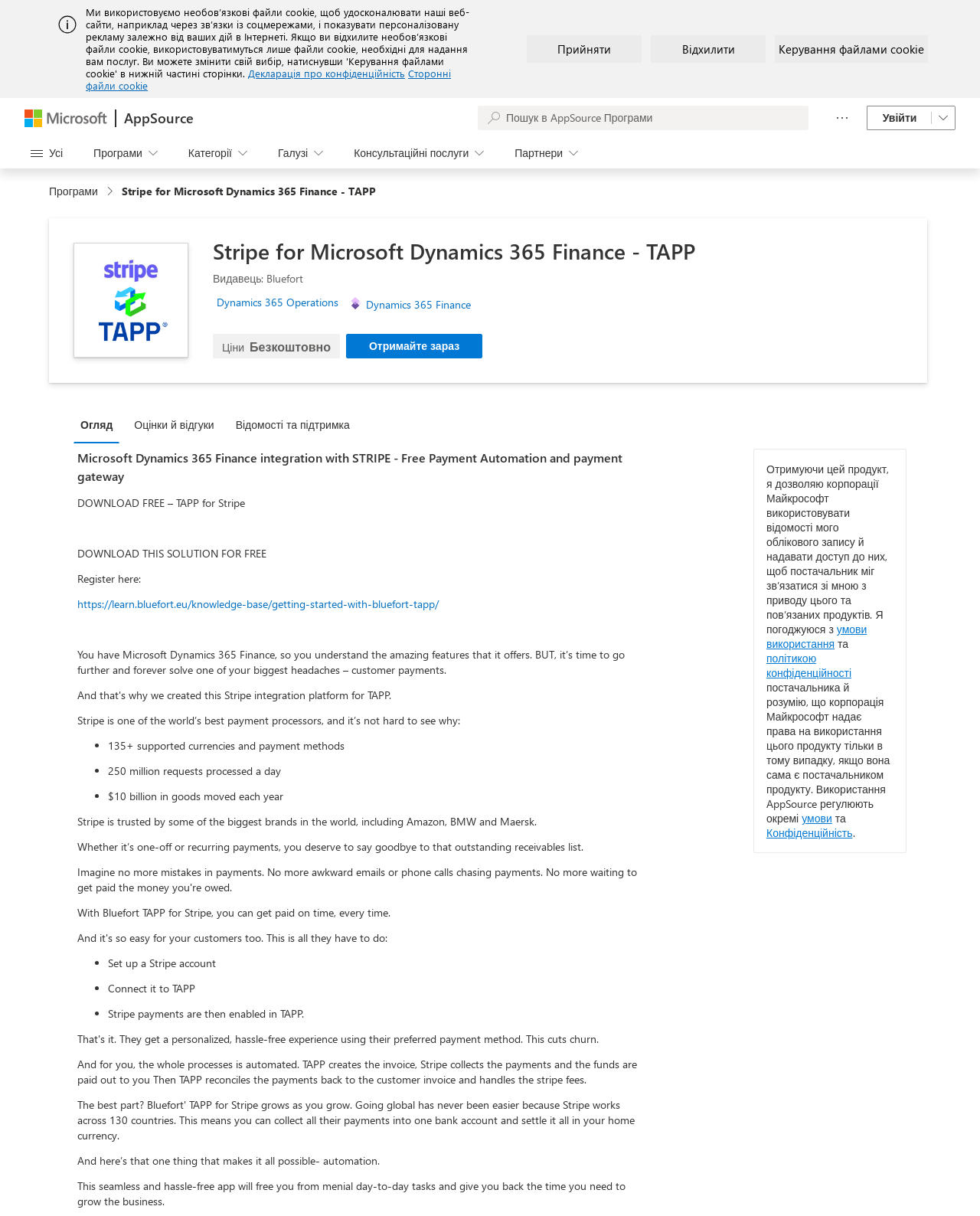Predict the bounding box coordinates of the area that should be clicked to accomplish the following instruction: "Search in AppSource". The bounding box coordinates should consist of four float numbers between 0 and 1, i.e., [left, top, right, bottom].

[0.488, 0.087, 0.825, 0.107]